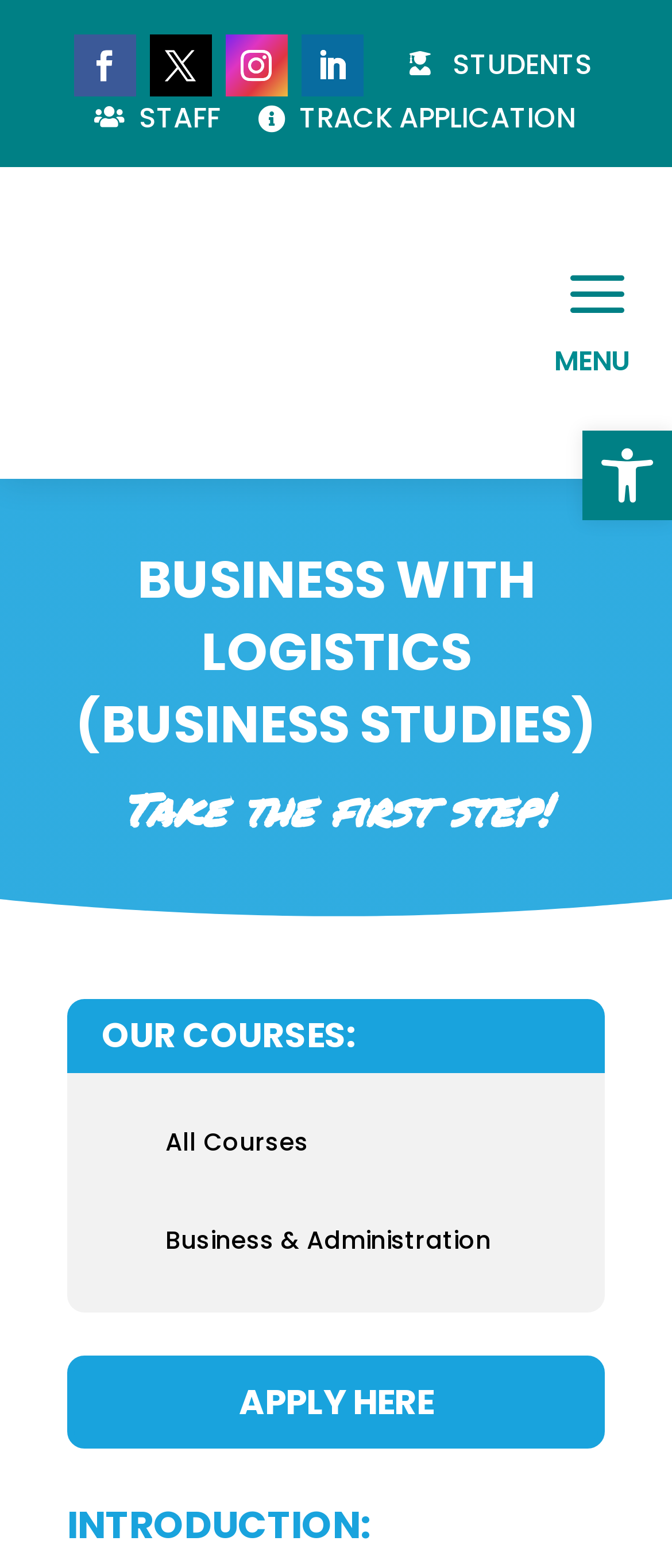Provide the bounding box coordinates for the area that should be clicked to complete the instruction: "Click the All Courses link".

[0.246, 0.718, 0.459, 0.739]